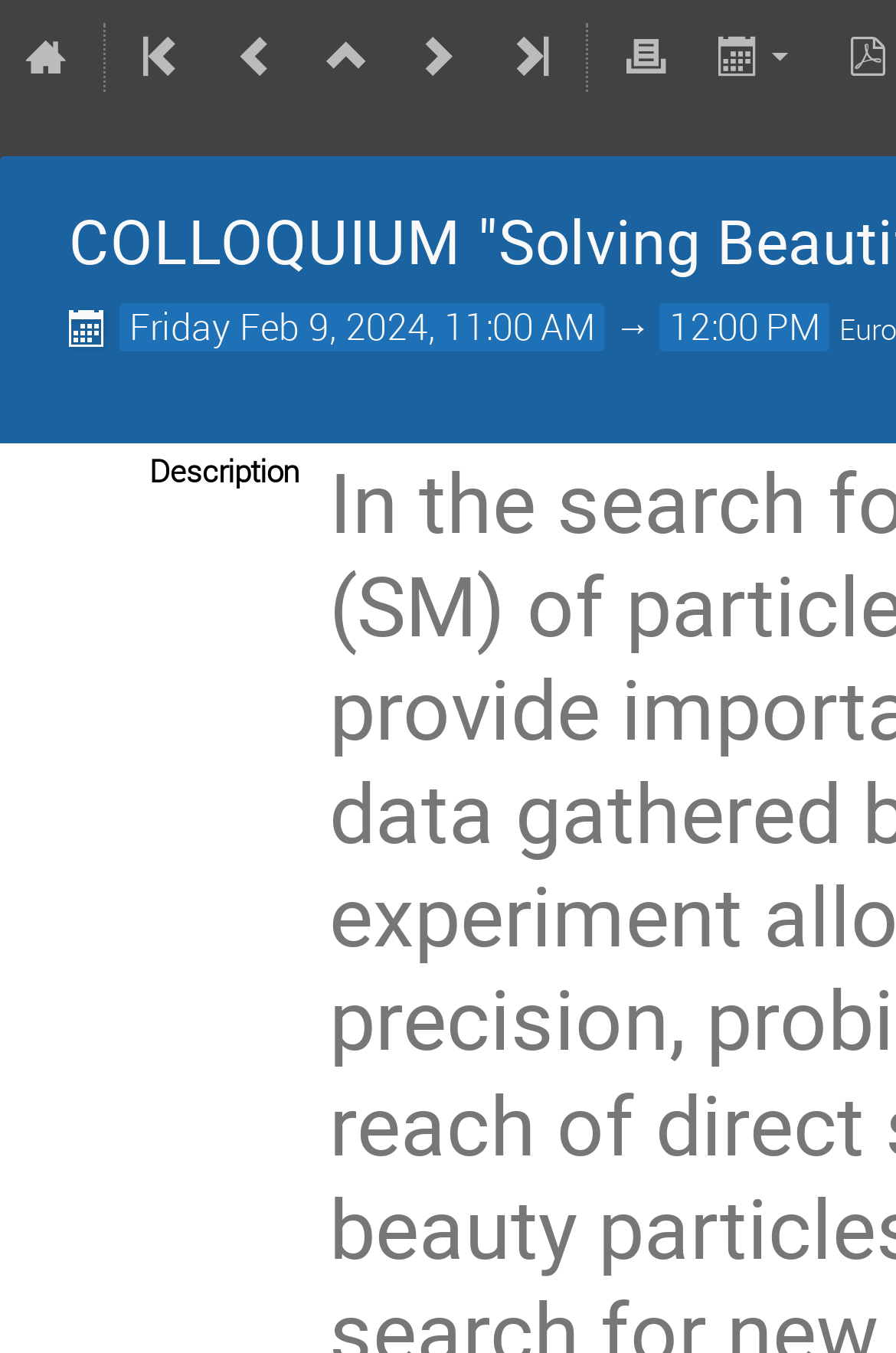Find the bounding box of the UI element described as follows: "title="Up to category"".

[0.335, 0.0, 0.437, 0.085]